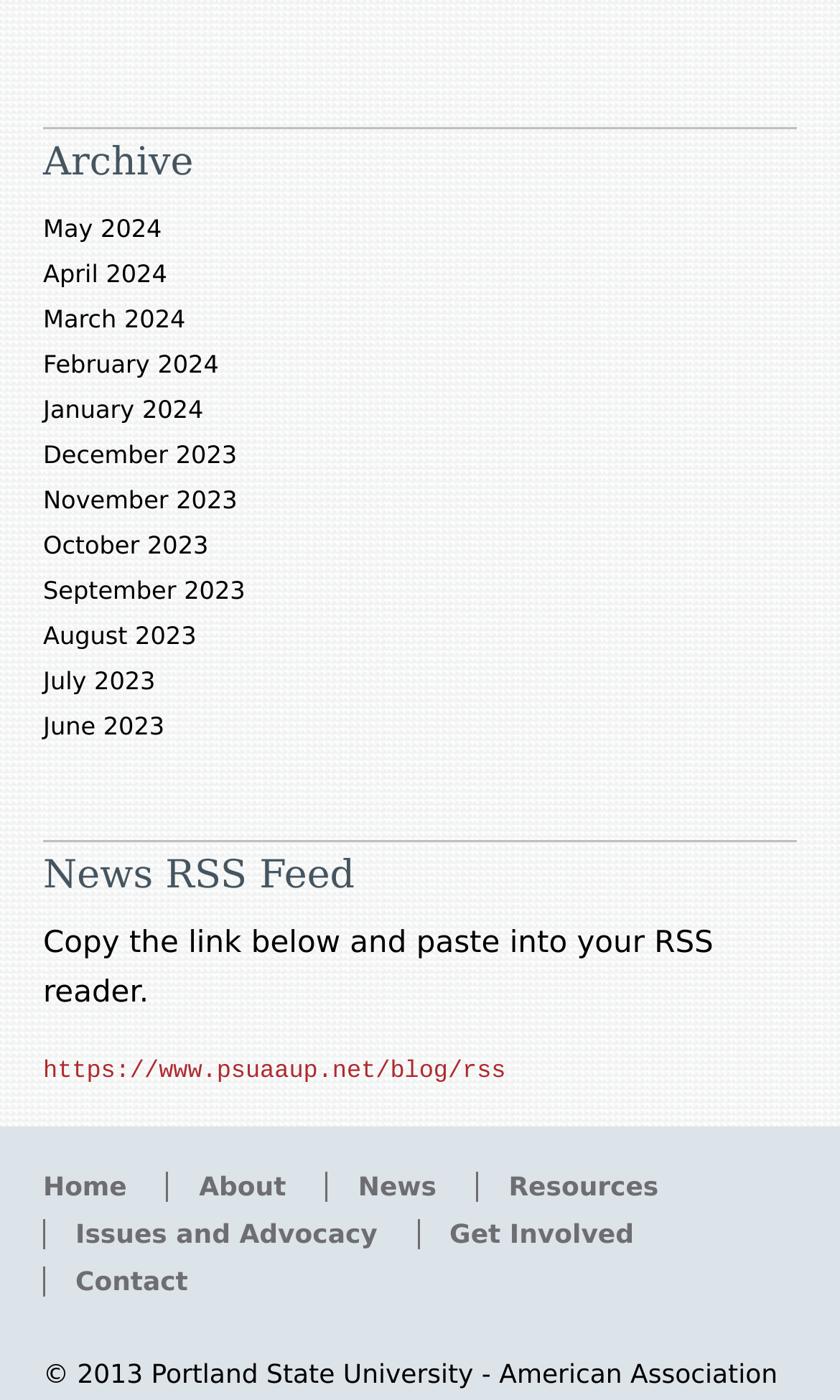From the webpage screenshot, predict the bounding box coordinates (top-left x, top-left y, bottom-right x, bottom-right y) for the UI element described here: November 2023

[0.051, 0.348, 0.283, 0.368]